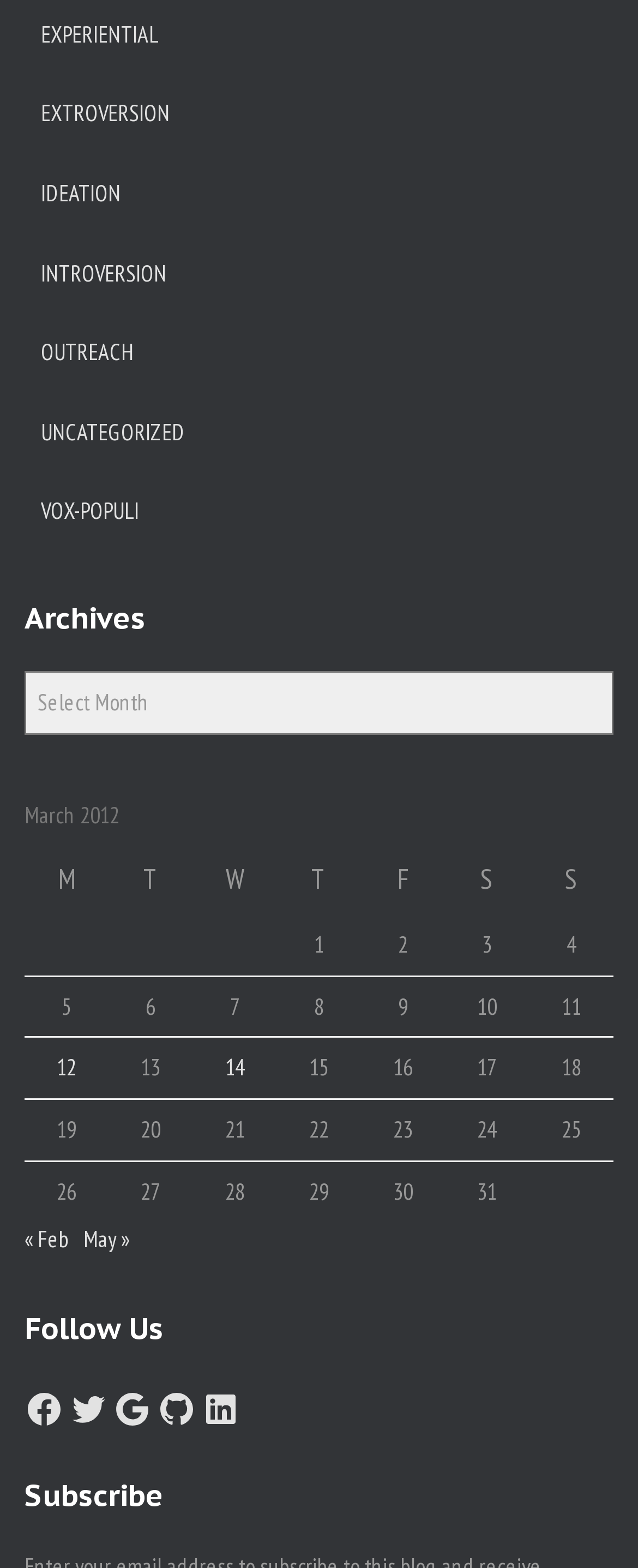Please identify the bounding box coordinates of where to click in order to follow the instruction: "Select a month from Archives".

[0.038, 0.428, 0.962, 0.469]